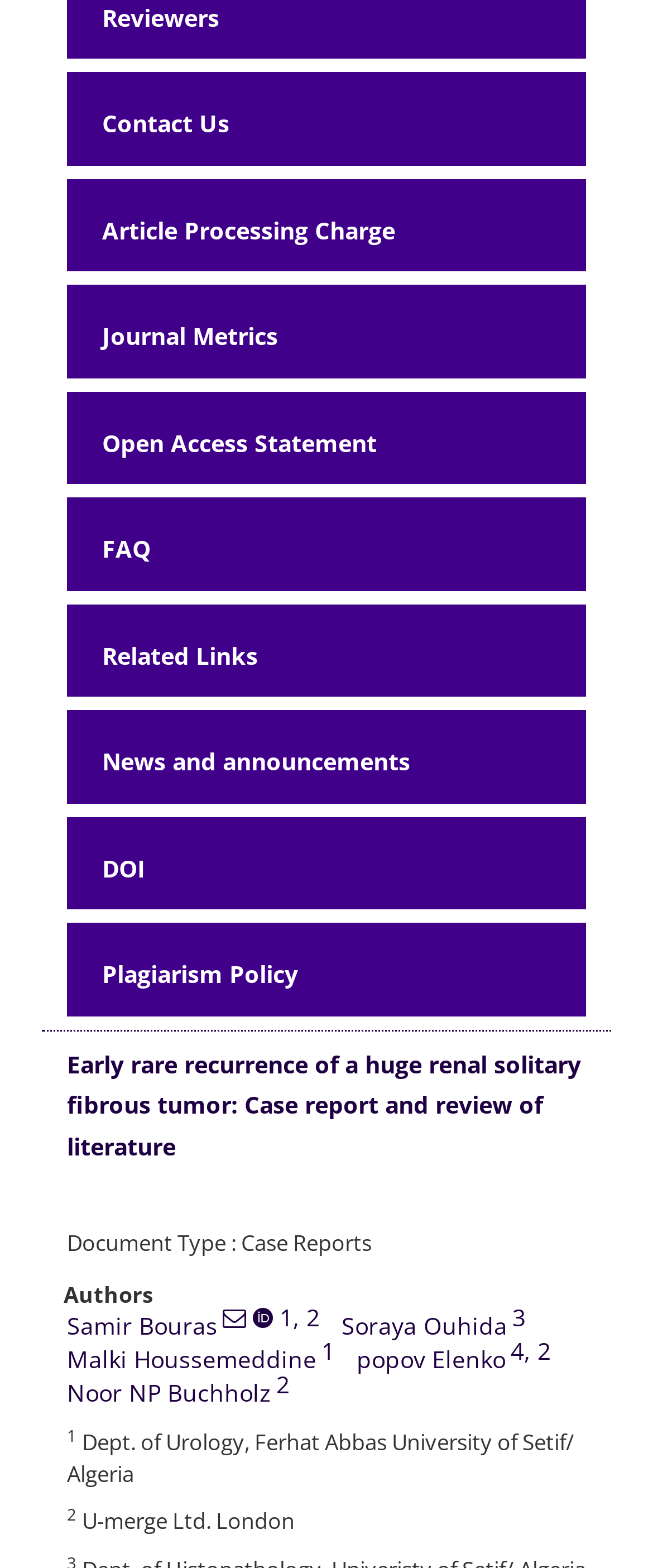Identify the bounding box of the UI element described as follows: "2". Provide the coordinates as four float numbers in the range of 0 to 1 [left, top, right, bottom].

[0.423, 0.873, 0.444, 0.893]